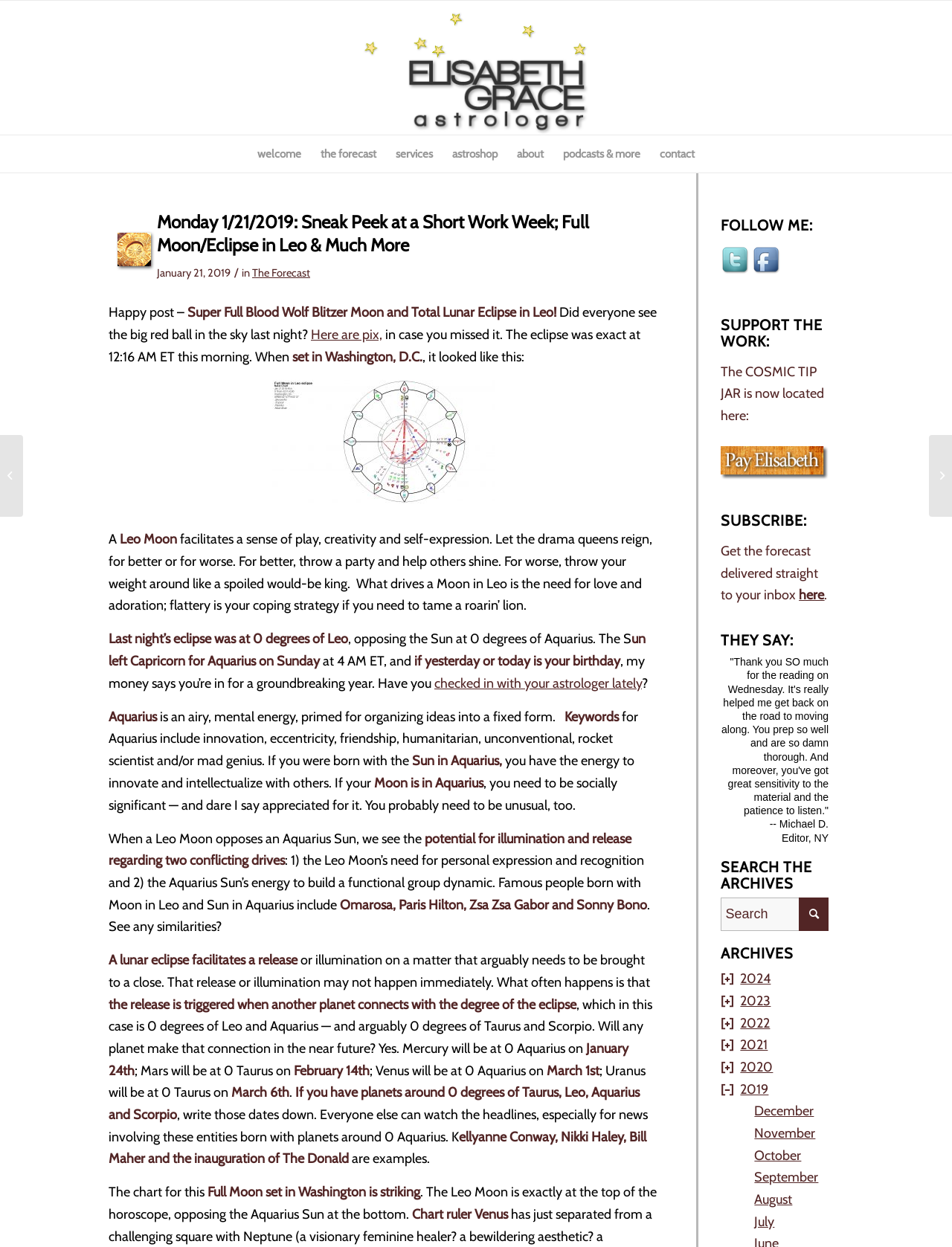Please identify the bounding box coordinates of the clickable area that will fulfill the following instruction: "Click on the 'welcome' menu item". The coordinates should be in the format of four float numbers between 0 and 1, i.e., [left, top, right, bottom].

[0.26, 0.109, 0.327, 0.138]